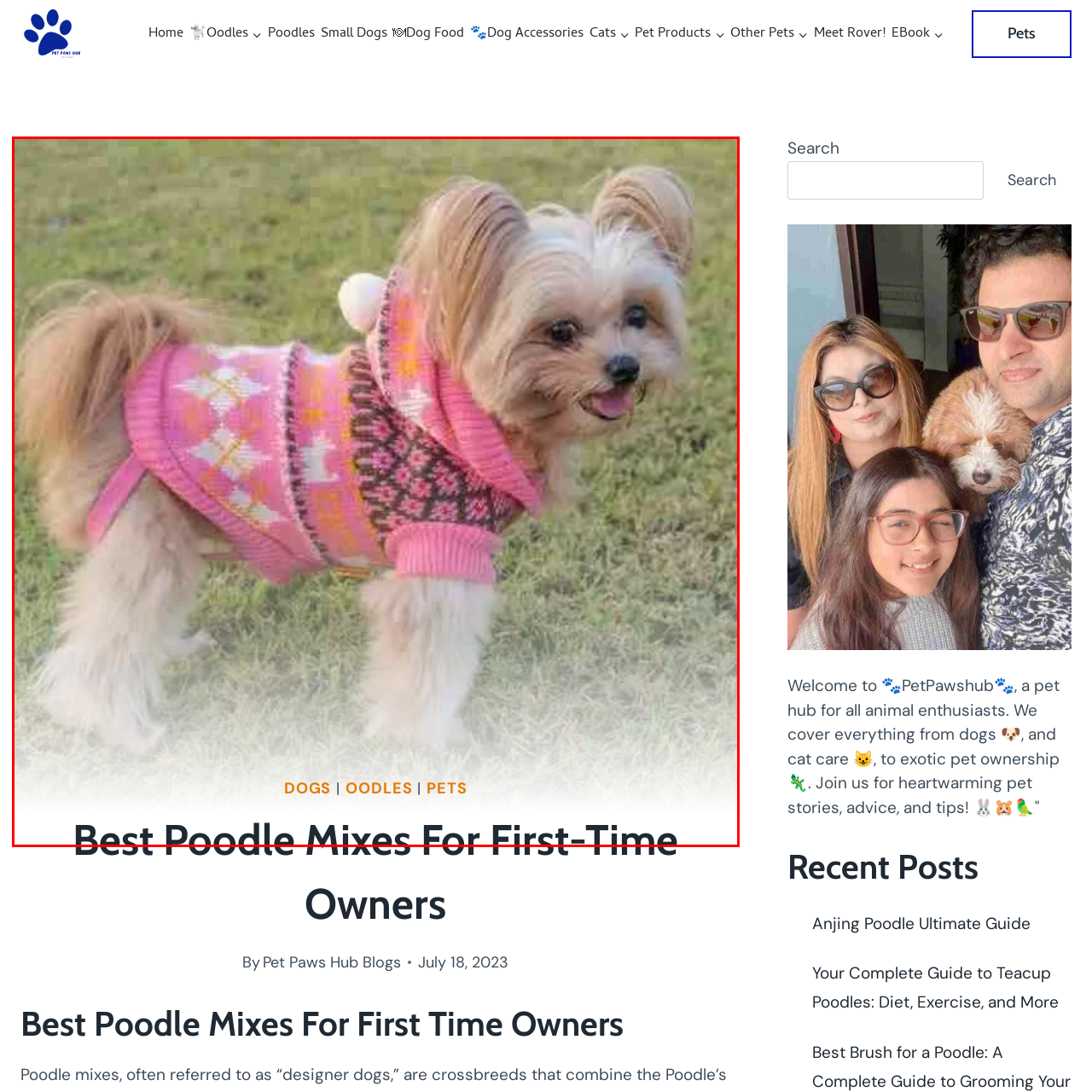What is the theme of the article?
Direct your attention to the image marked by the red bounding box and provide a detailed answer based on the visual details available.

The theme of the article is focused on providing information about the best poodle mixes suitable for first-time dog owners, making it an inviting and heartwarming representation for pet enthusiasts.